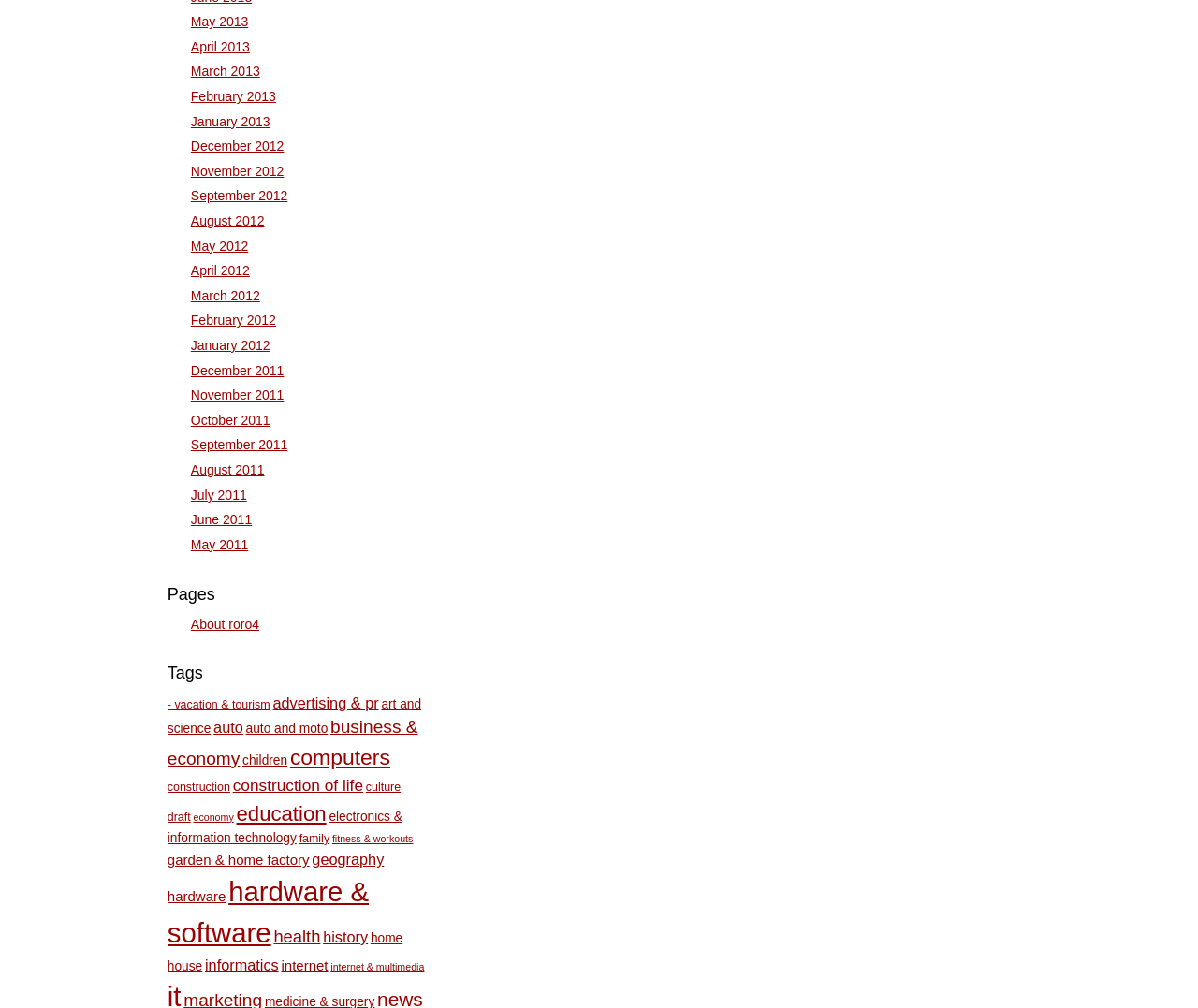Refer to the image and offer a detailed explanation in response to the question: What are the months listed on the webpage?

By examining the links on the webpage, I found a list of months from May 2013 to July 2011. These links are arranged in a vertical order, with the most recent month at the top and the oldest month at the bottom.